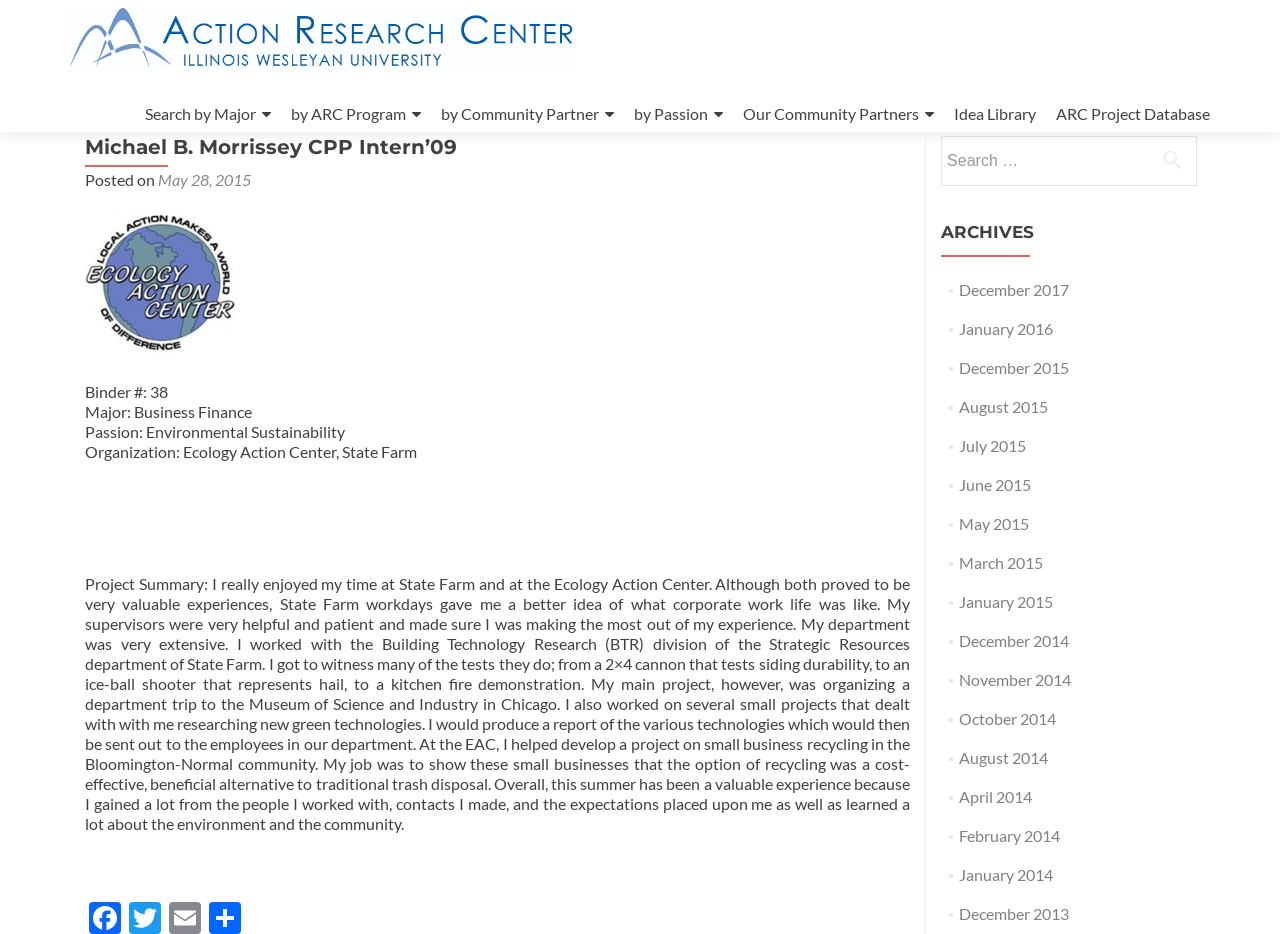Please locate the UI element described by "Give Here" and provide its bounding box coordinates.

None